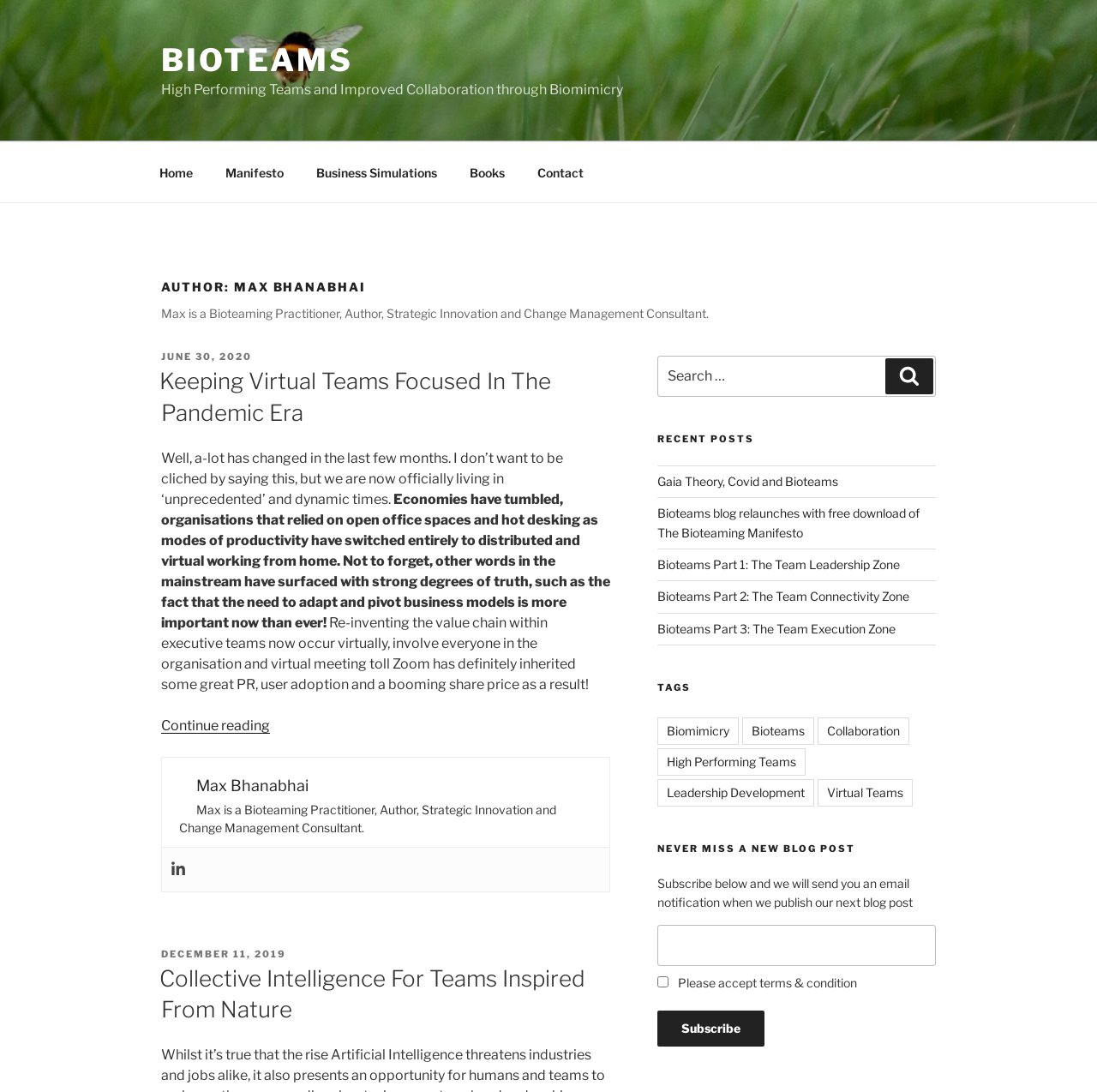Determine the main headline from the webpage and extract its text.

AUTHOR: MAX BHANABHAI